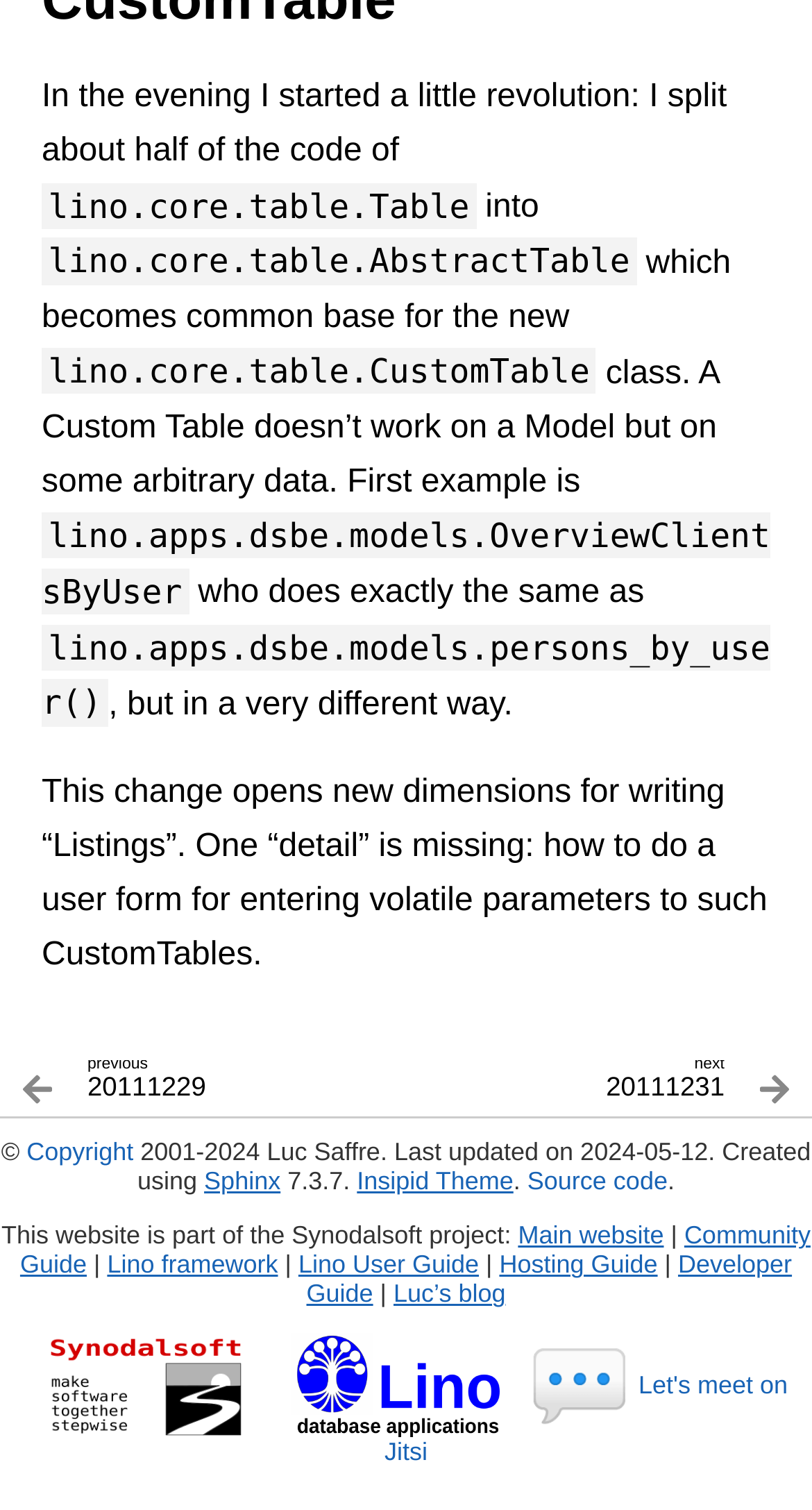Can you find the bounding box coordinates for the element that needs to be clicked to execute this instruction: "Go to the 'Lino framework' page"? The coordinates should be given as four float numbers between 0 and 1, i.e., [left, top, right, bottom].

[0.132, 0.828, 0.342, 0.847]